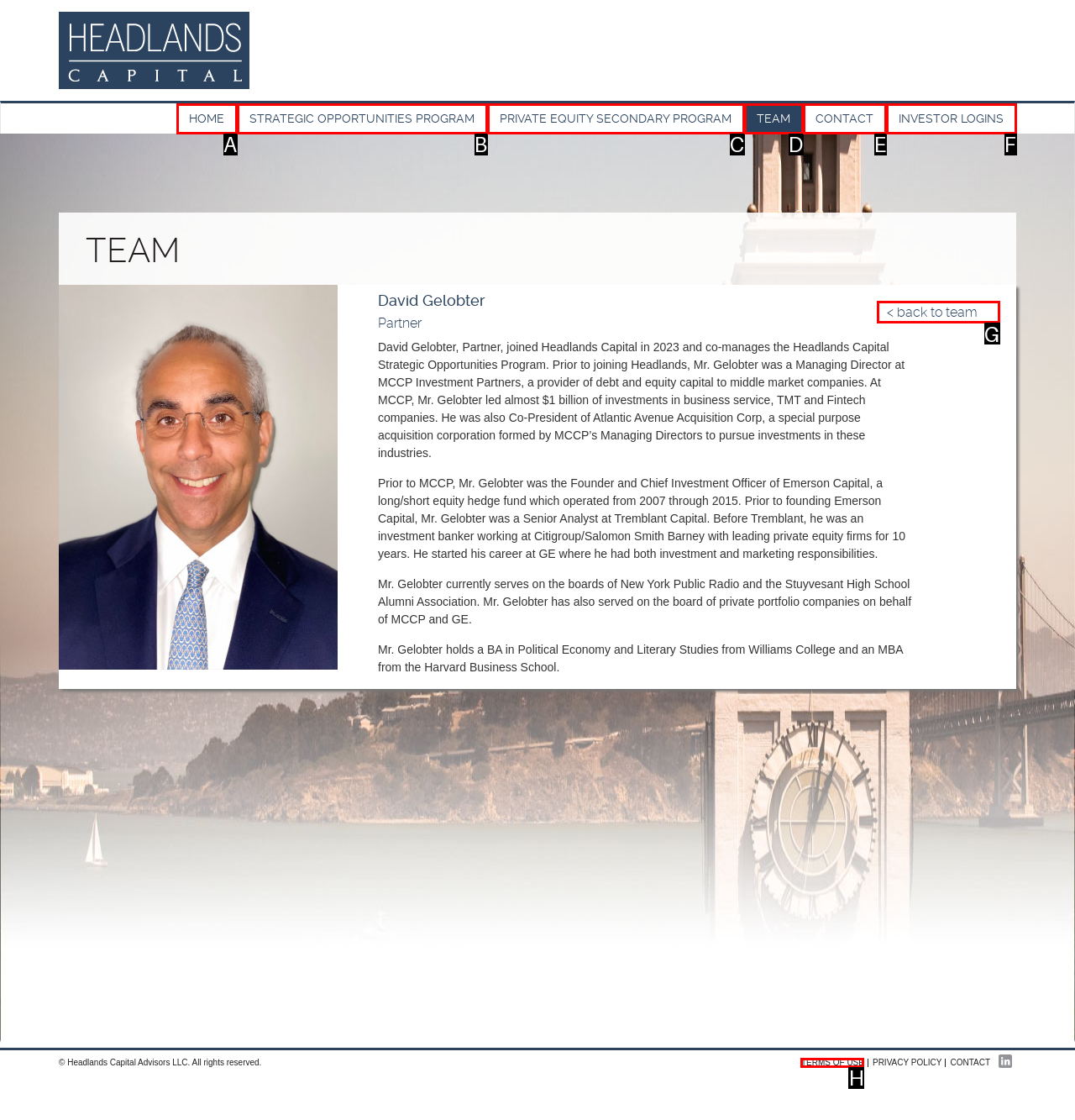Select the letter that corresponds to the UI element described as: Impactpool's Academic Partnership Program
Answer by providing the letter from the given choices.

None